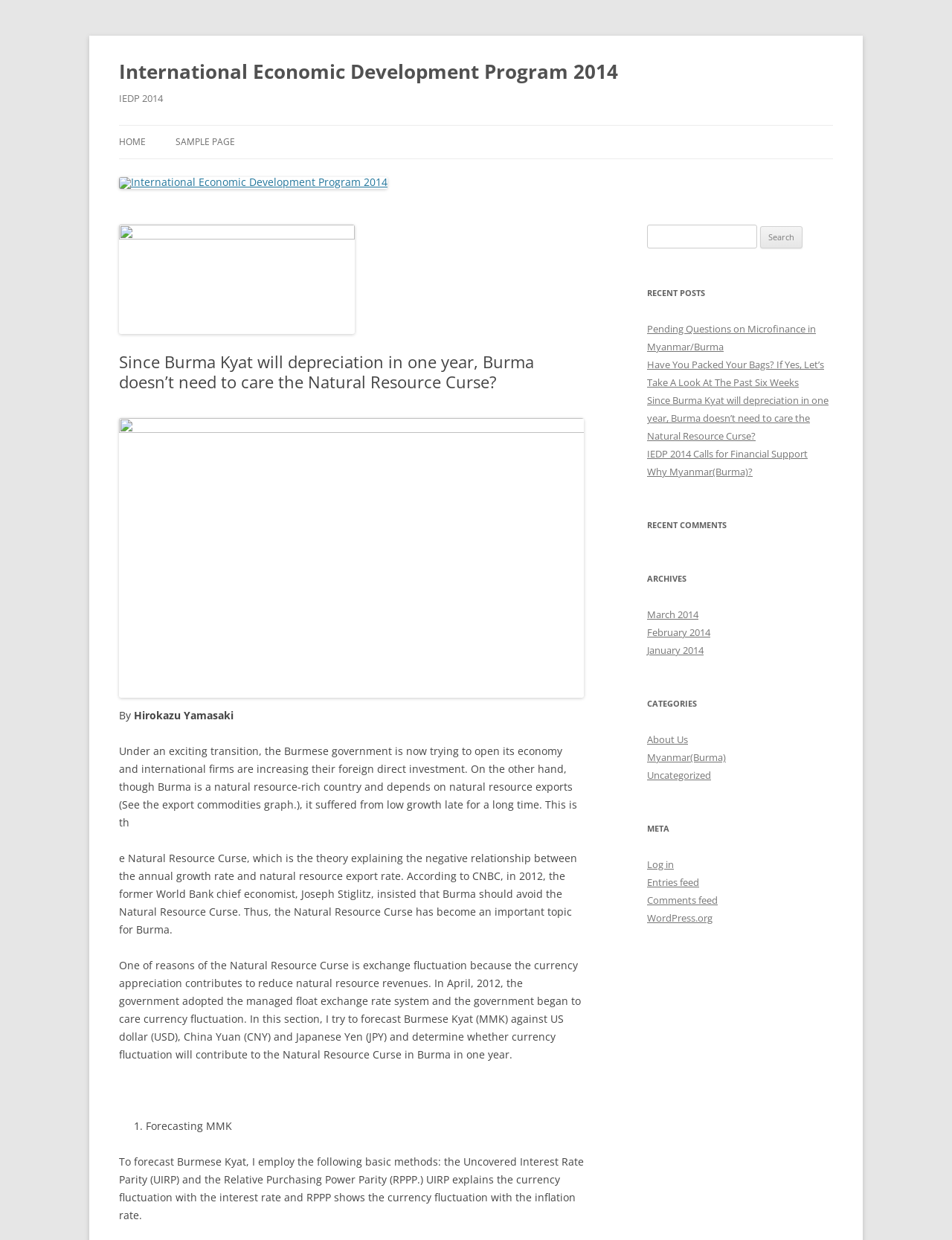Determine the bounding box coordinates for the UI element with the following description: "Entries feed". The coordinates should be four float numbers between 0 and 1, represented as [left, top, right, bottom].

[0.68, 0.706, 0.734, 0.717]